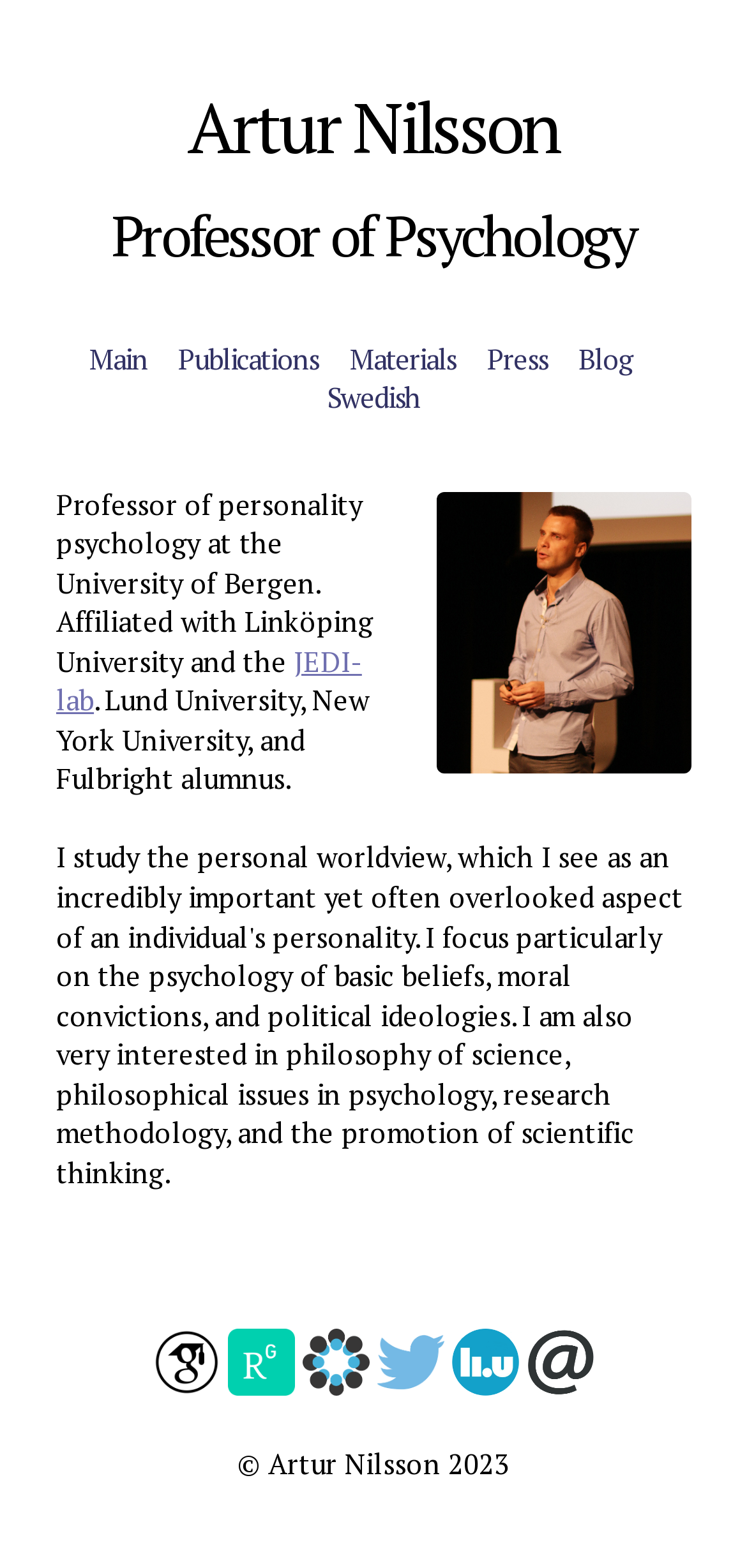Predict the bounding box for the UI component with the following description: "July".

None